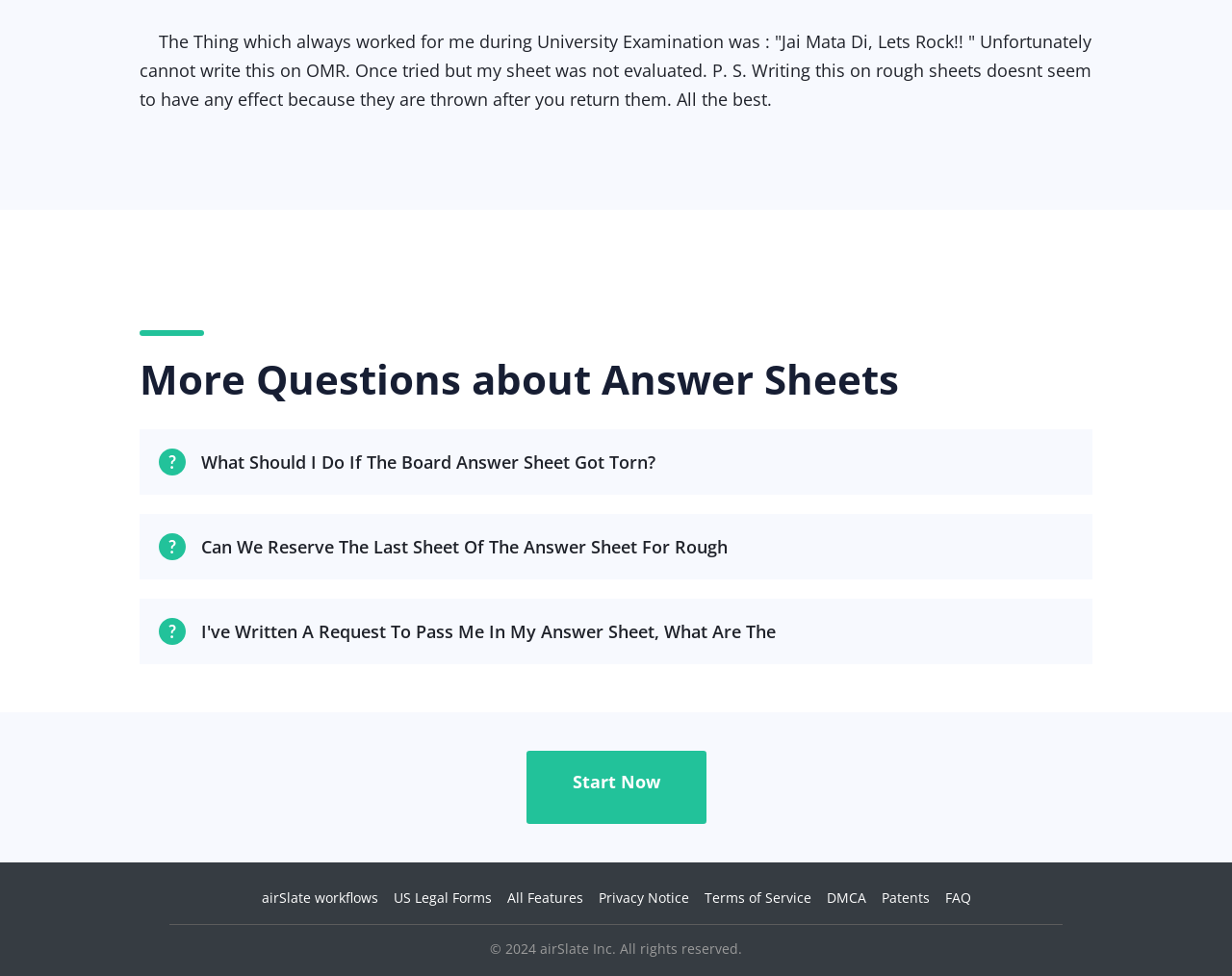Respond to the question below with a single word or phrase:
What is the purpose of the 'Start Now' button?

Unknown